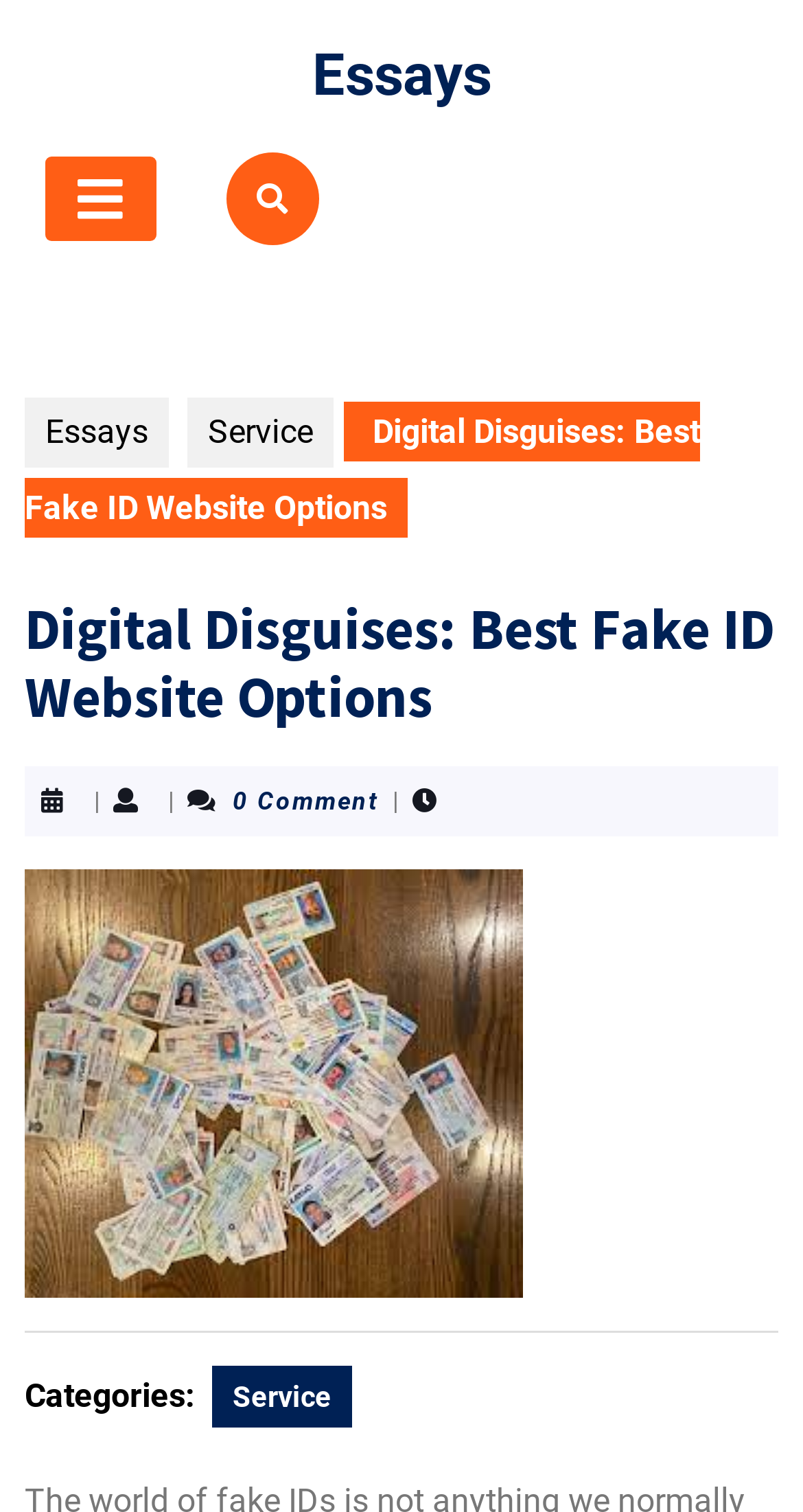What is the orientation of the separator?
Please use the visual content to give a single word or phrase answer.

Horizontal